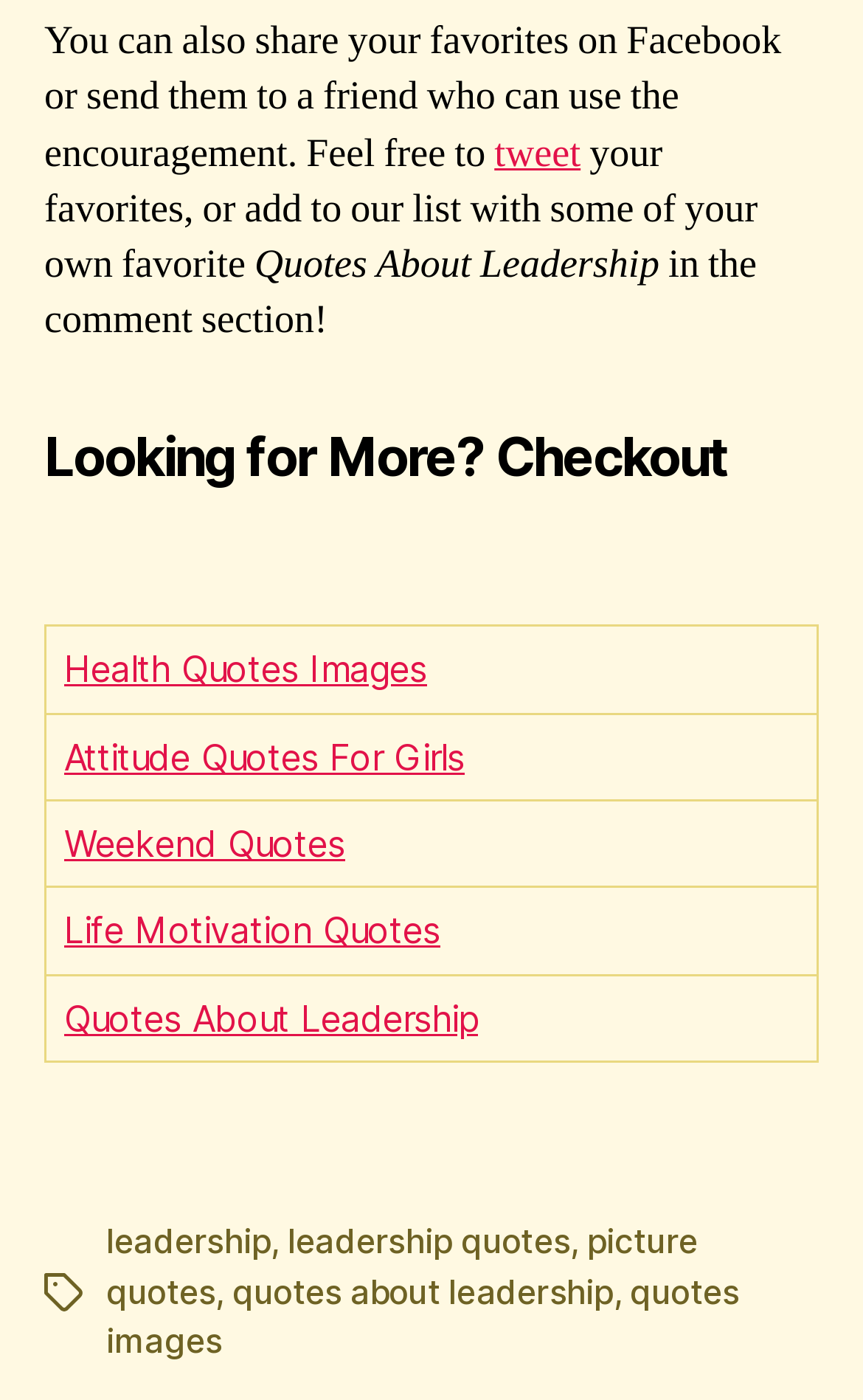Identify the bounding box coordinates for the element you need to click to achieve the following task: "click on leadership quotes". The coordinates must be four float values ranging from 0 to 1, formatted as [left, top, right, bottom].

[0.333, 0.872, 0.661, 0.902]